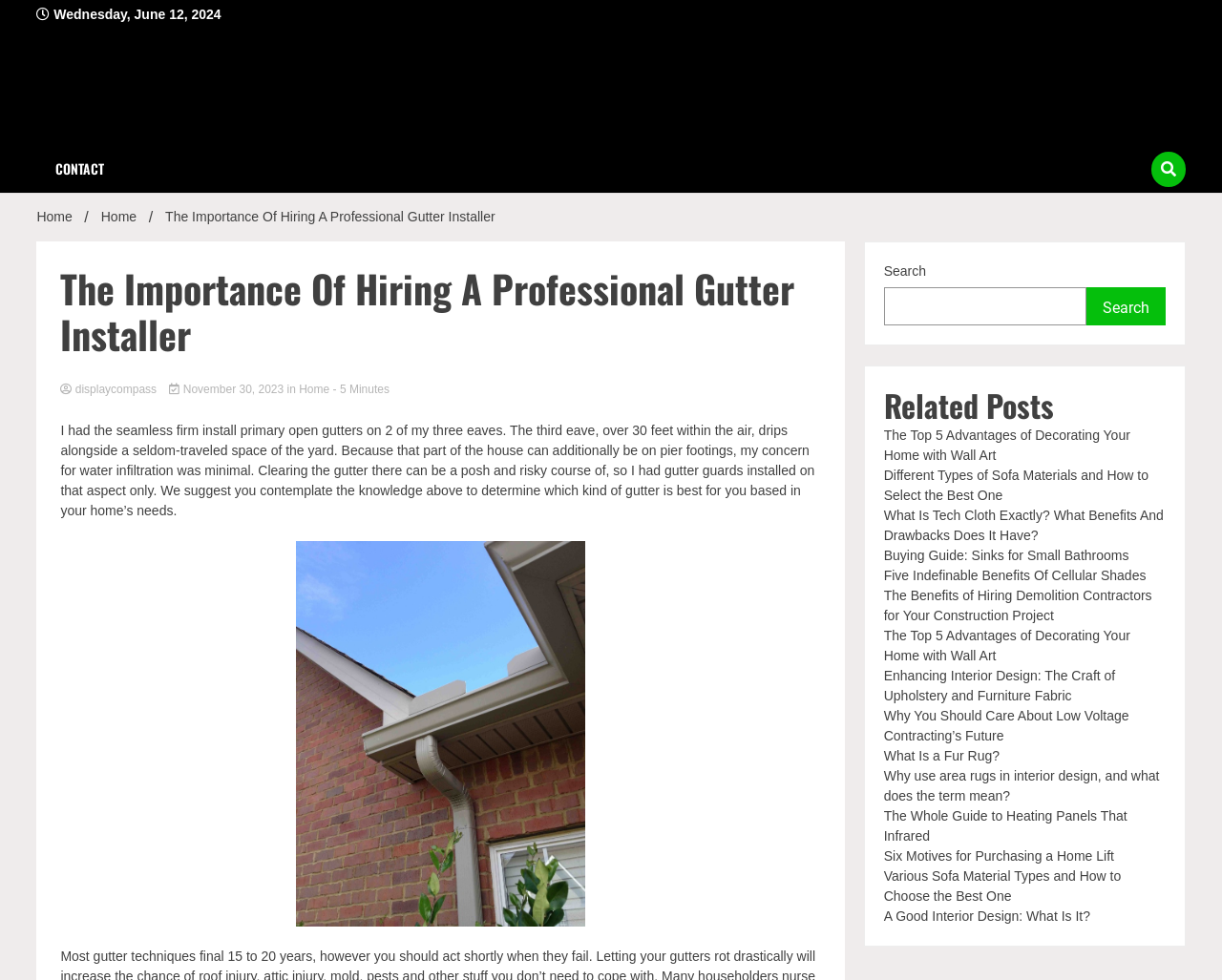Determine the coordinates of the bounding box for the clickable area needed to execute this instruction: "View the image of Gutter Installation".

[0.242, 0.552, 0.479, 0.946]